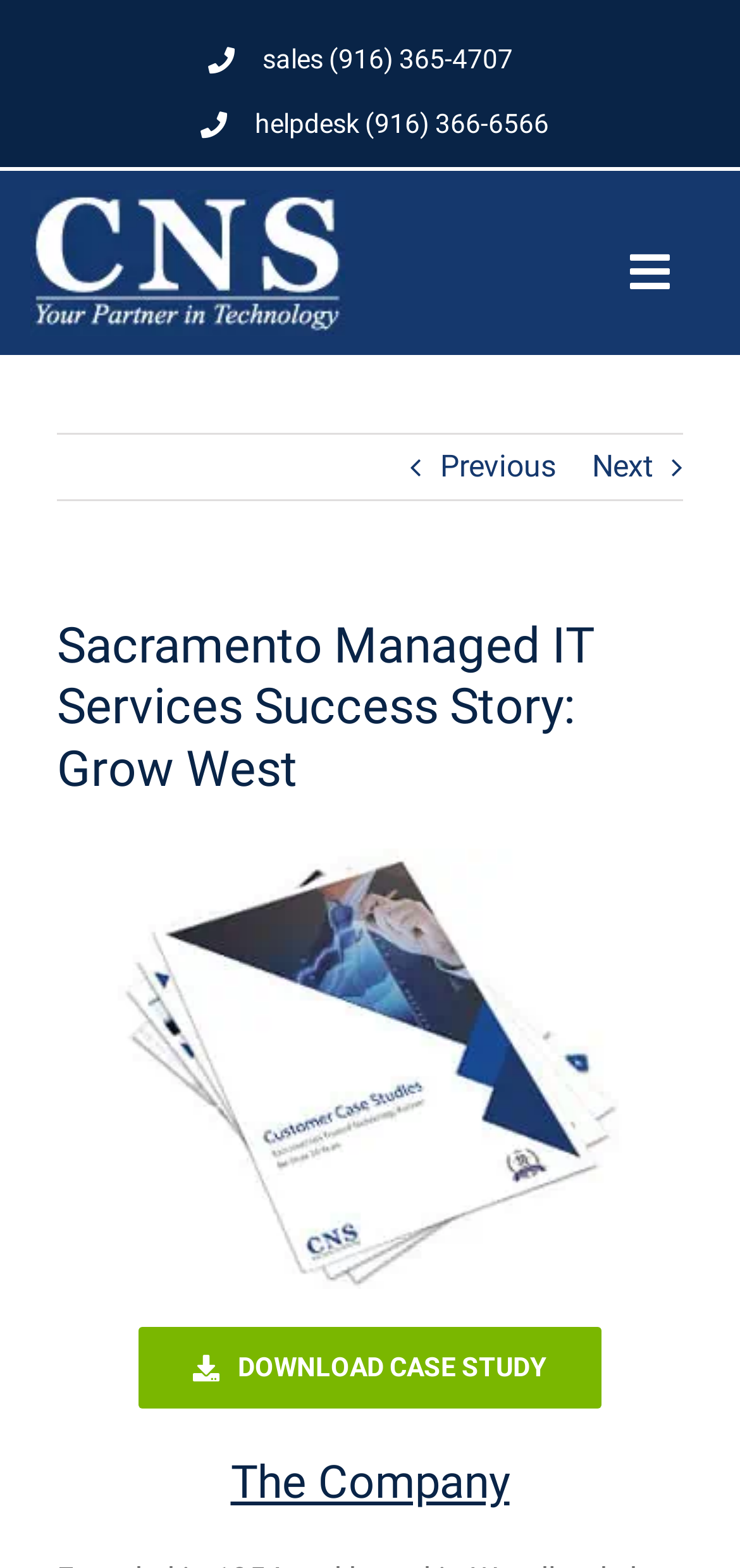Explain the webpage's layout and main content in detail.

The webpage is about a success story of Grow West, a company that received managed IT services from CNS. At the top, there is a logo of Capital Network Solutions, Inc. on the left, and a navigation menu on the right. Below the logo, there are two phone numbers, (916) 365-4707 and (916) 366-6566, with labels "sales" and "helpdesk" respectively.

The main content of the page is a case study about Grow West, with a heading "Sacramento Managed IT Services Success Story: Grow West" at the top. The case study is divided into sections, with the first section titled "The Company". There is a link to download the full case study at the bottom of the page.

On the right side of the page, there are navigation links, including "Previous" and "Next" buttons, which suggest that there are multiple pages or sections to this case study.